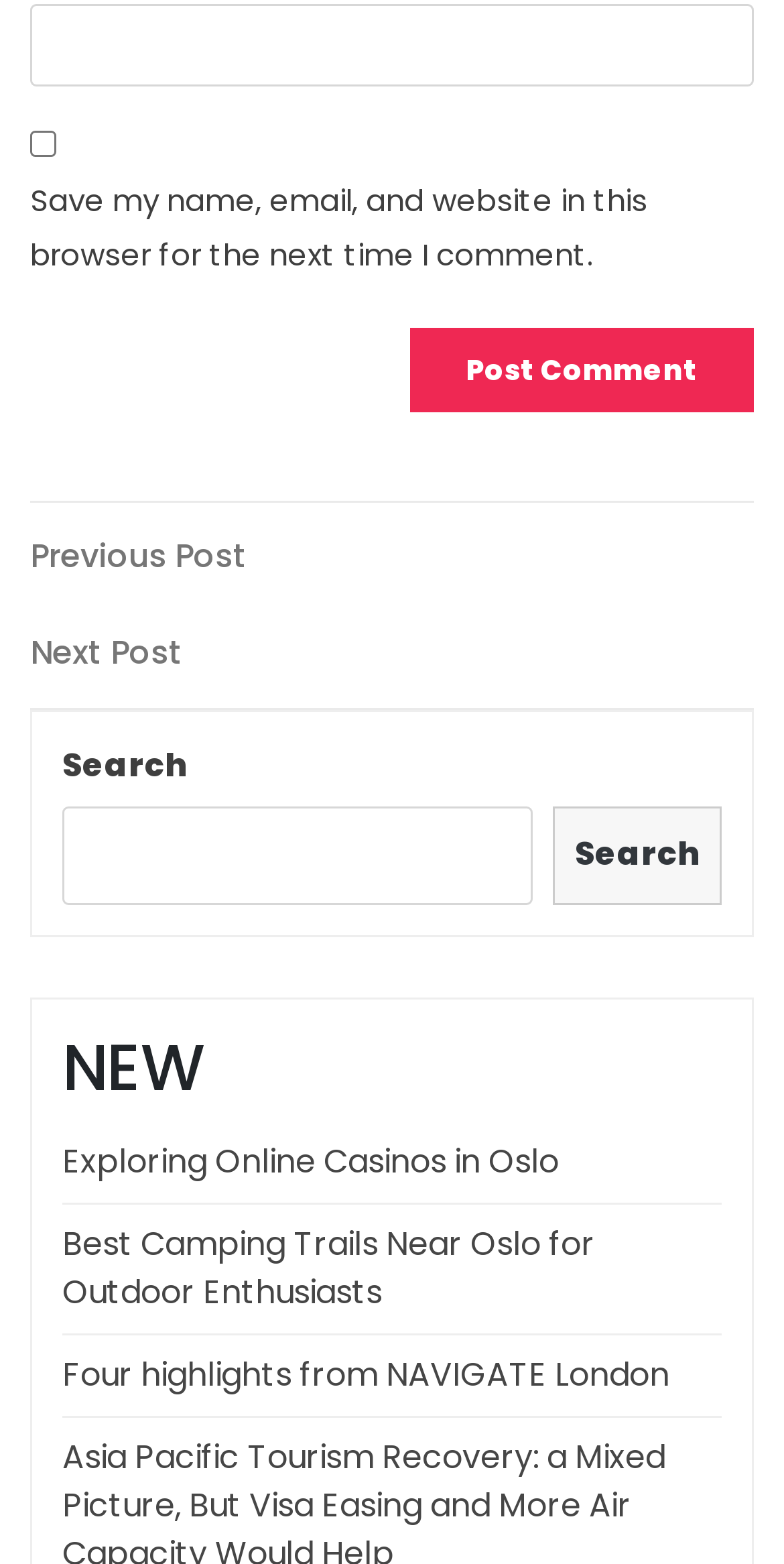Give a one-word or phrase response to the following question: How many links are available under 'Posts'?

2